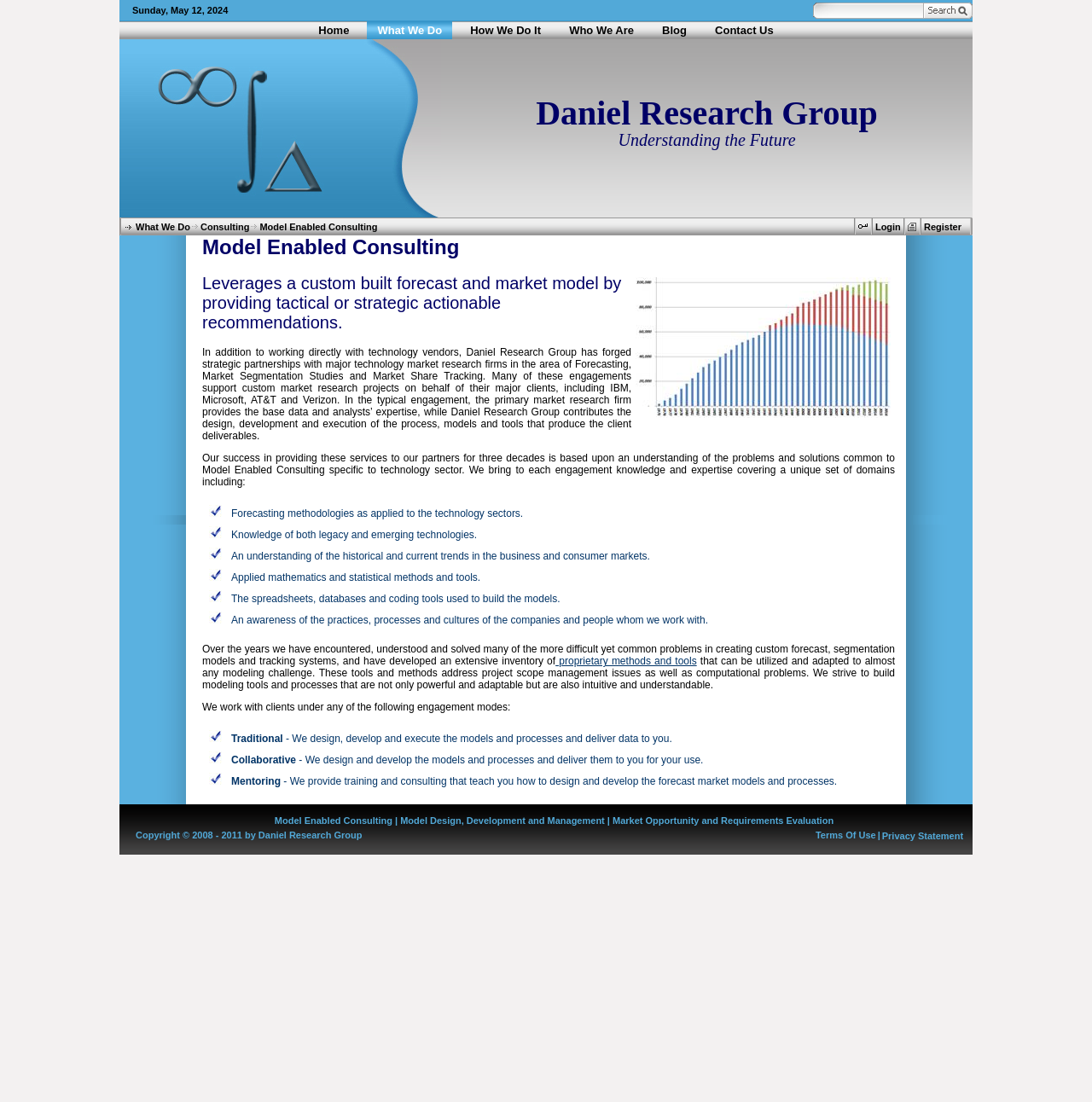Use the information in the screenshot to answer the question comprehensively: What is the shape of the image on the top right corner?

I looked at the top right corner of the webpage and saw an image with a bounding box coordinate, which suggests that it is a rectangular shape.